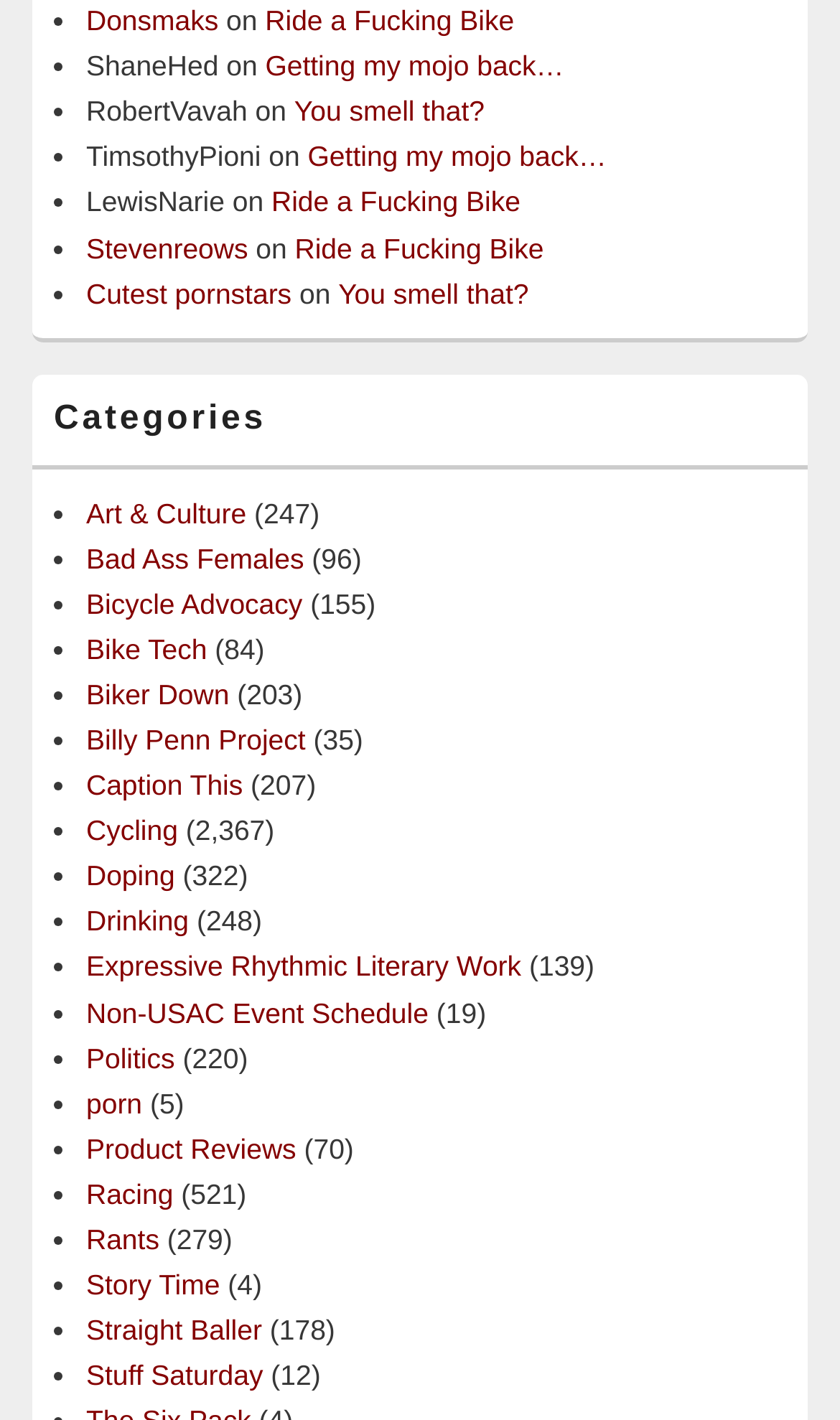Utilize the details in the image to thoroughly answer the following question: How many categories are listed?

I counted the number of list markers and corresponding links under the 'Categories' heading, and there are 24 categories listed.